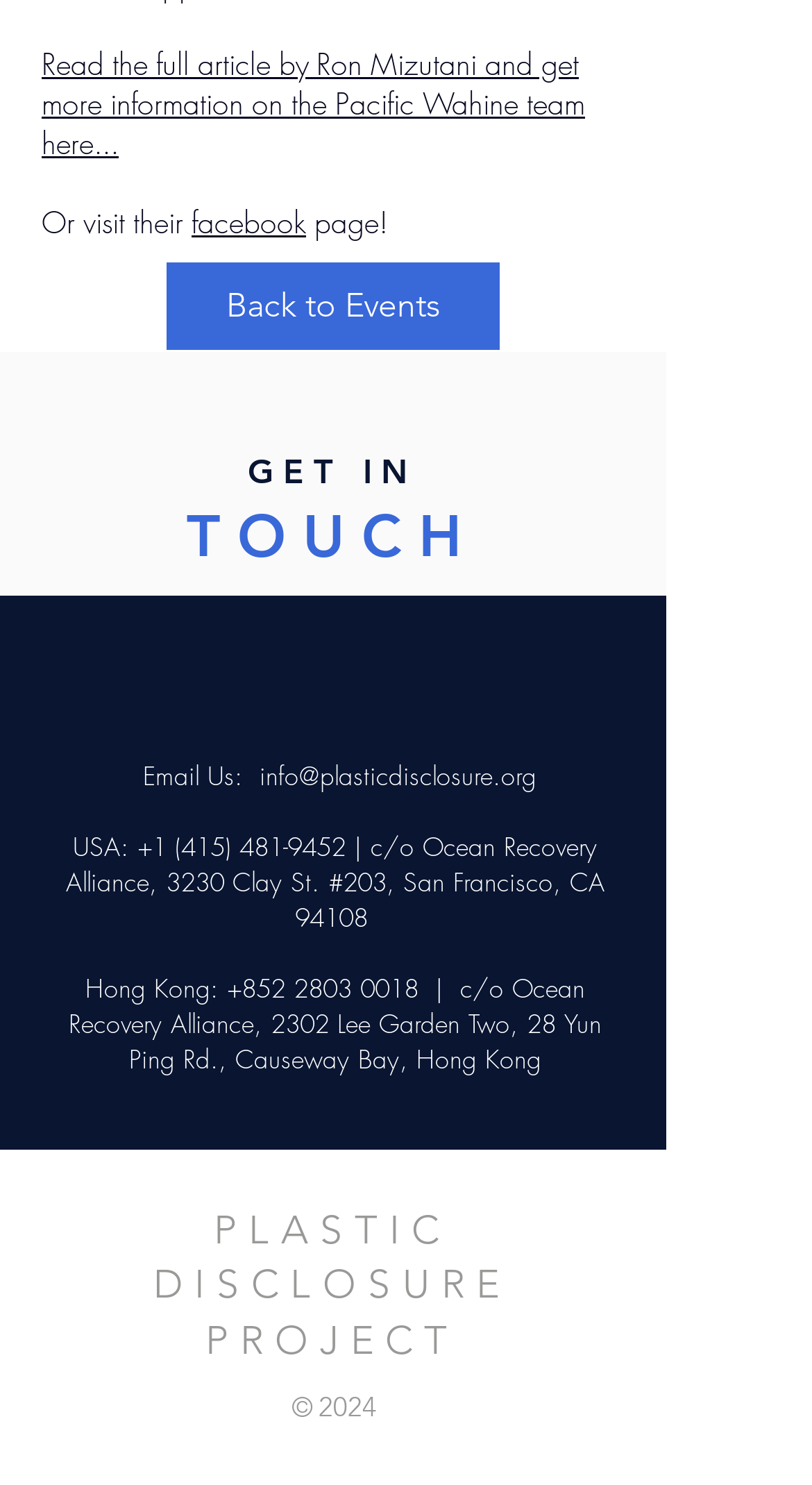What is the phone number for USA?
Examine the image and give a concise answer in one word or a short phrase.

+1 (415) 481-9452